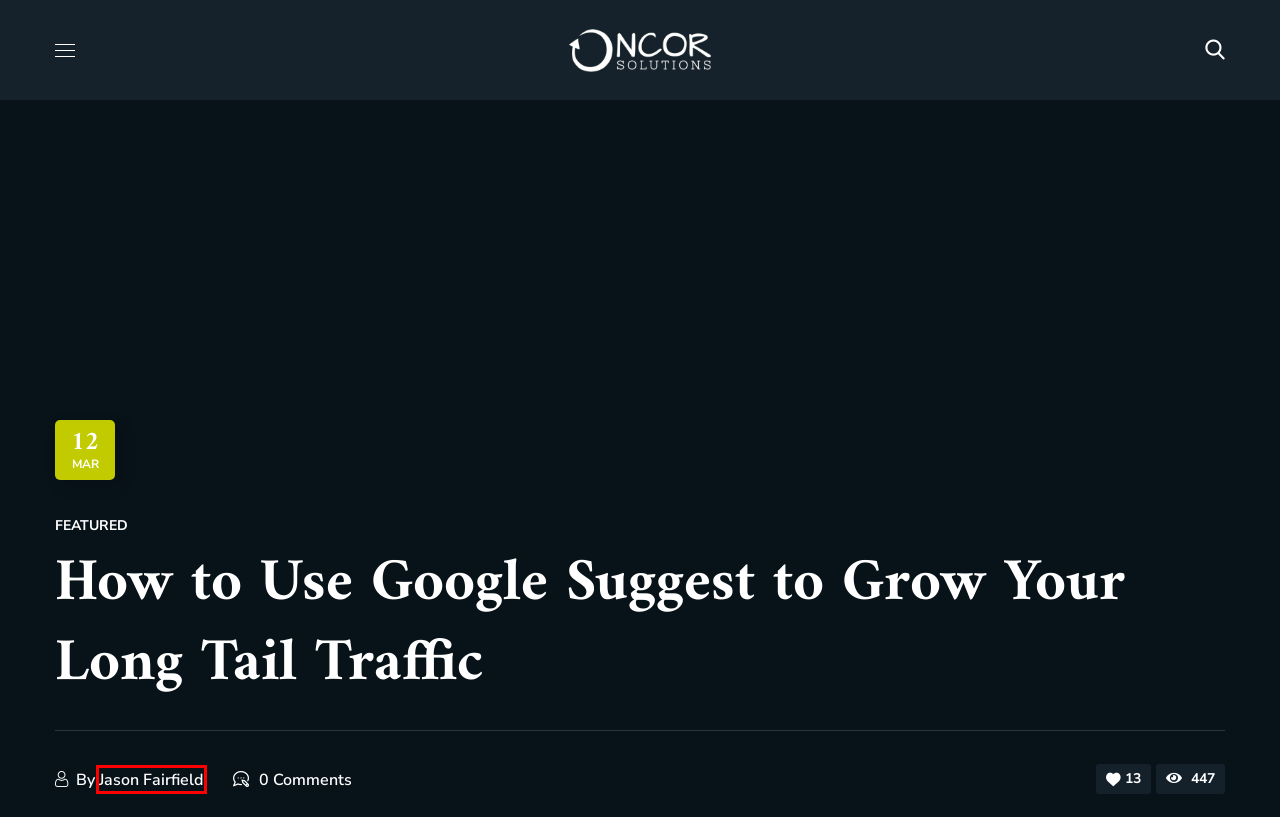Review the screenshot of a webpage containing a red bounding box around an element. Select the description that best matches the new webpage after clicking the highlighted element. The options are:
A. March 2016 - Oncor Solutions
B. September 2016 - Oncor Solutions
C. Featured Archives - Oncor Solutions
D. April 2016 - Oncor Solutions
E. November 2016 - Oncor Solutions
F. When to Use WordPress for Ecommerce and When to Avoid It - Oncor Solutions
G. Jason Fairfield, Author at Oncor Solutions
H. July 2017 - Oncor Solutions

G